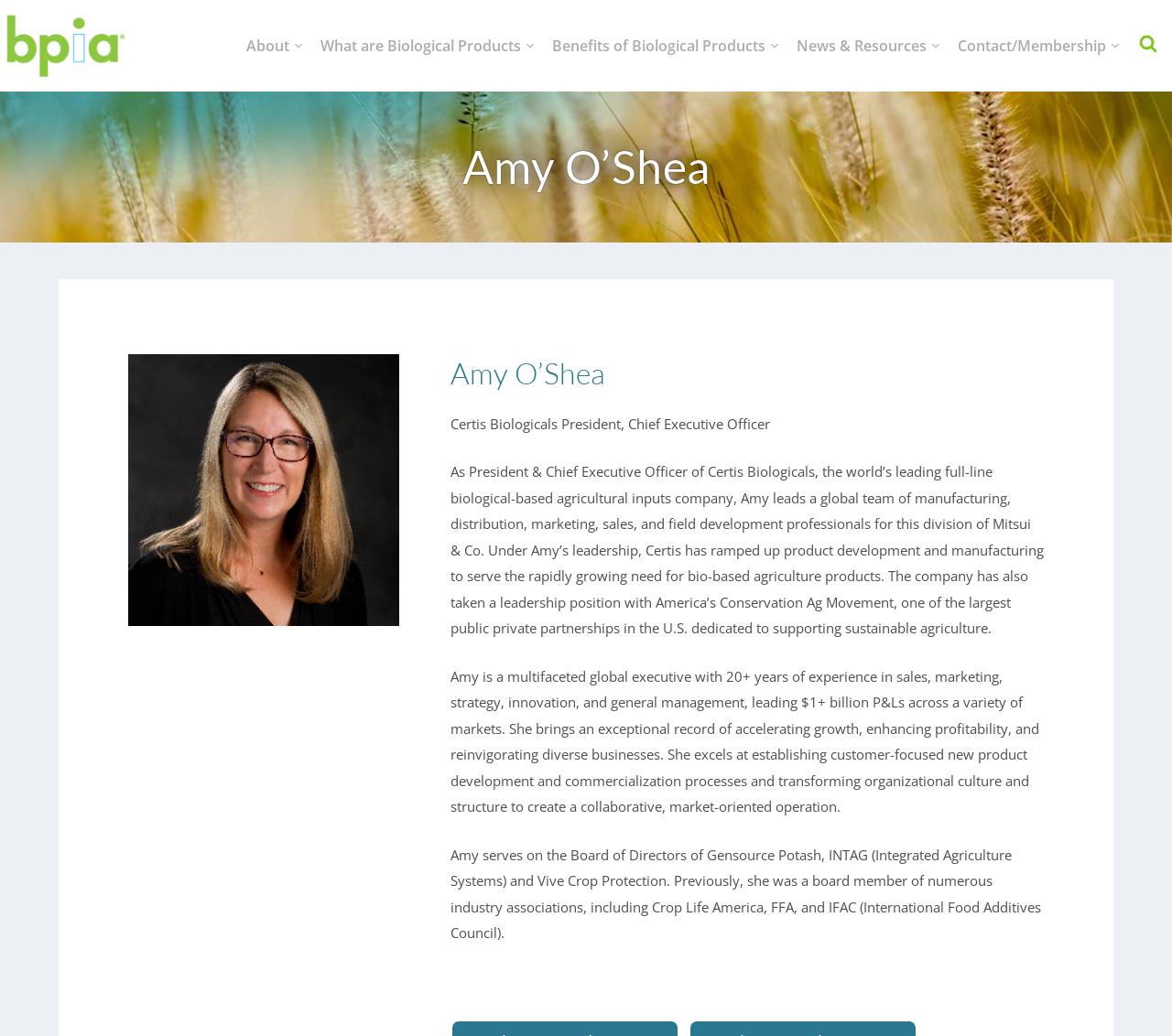Determine the bounding box coordinates of the element that should be clicked to execute the following command: "View Amy O'Shea's profile".

[0.054, 0.141, 0.946, 0.181]